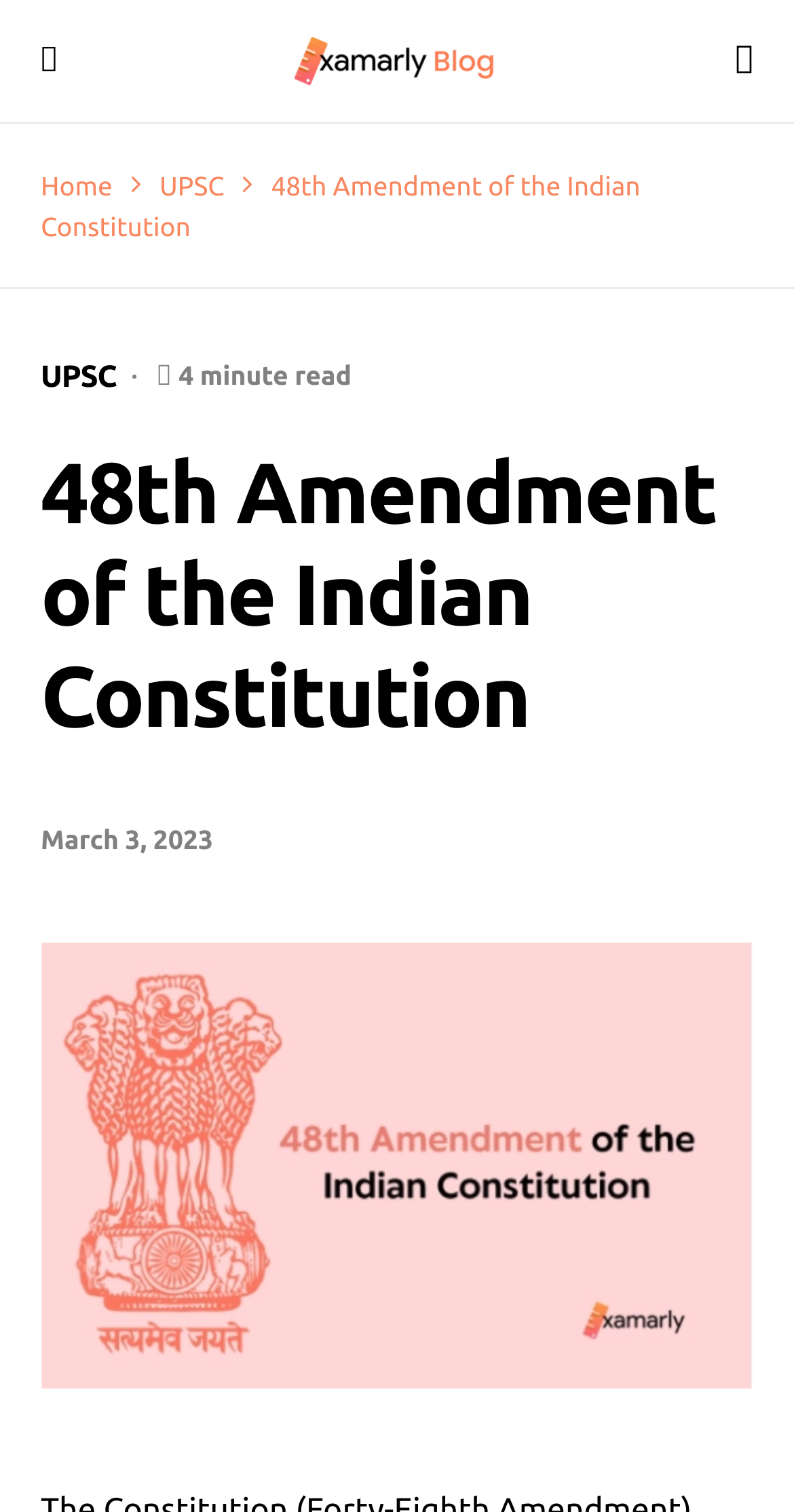Provide a thorough summary of the webpage.

The webpage is about the 48th amendment of the Indian Constitution, specifically discussing its introduction and provision in clause (5) of Article 356. 

At the top left, there is a button with an icon '\ue917'. Next to it, there is a link to 'Examarly' accompanied by an image of the same name. On the top right, there is another button with an icon '\ue93f'. 

Below these buttons, there are three links: 'Home', 'UPSC', and another 'UPSC' link. To the right of these links, the title '48th Amendment of the Indian Constitution' is displayed prominently. 

Further down, there is a heading with the same title, followed by a text indicating a '4 minute read'. The date 'March 3, 2023' is displayed below. 

The main content of the webpage is an image with a link to '48th Amendment of the Indian Constitution', taking up most of the page's real estate.